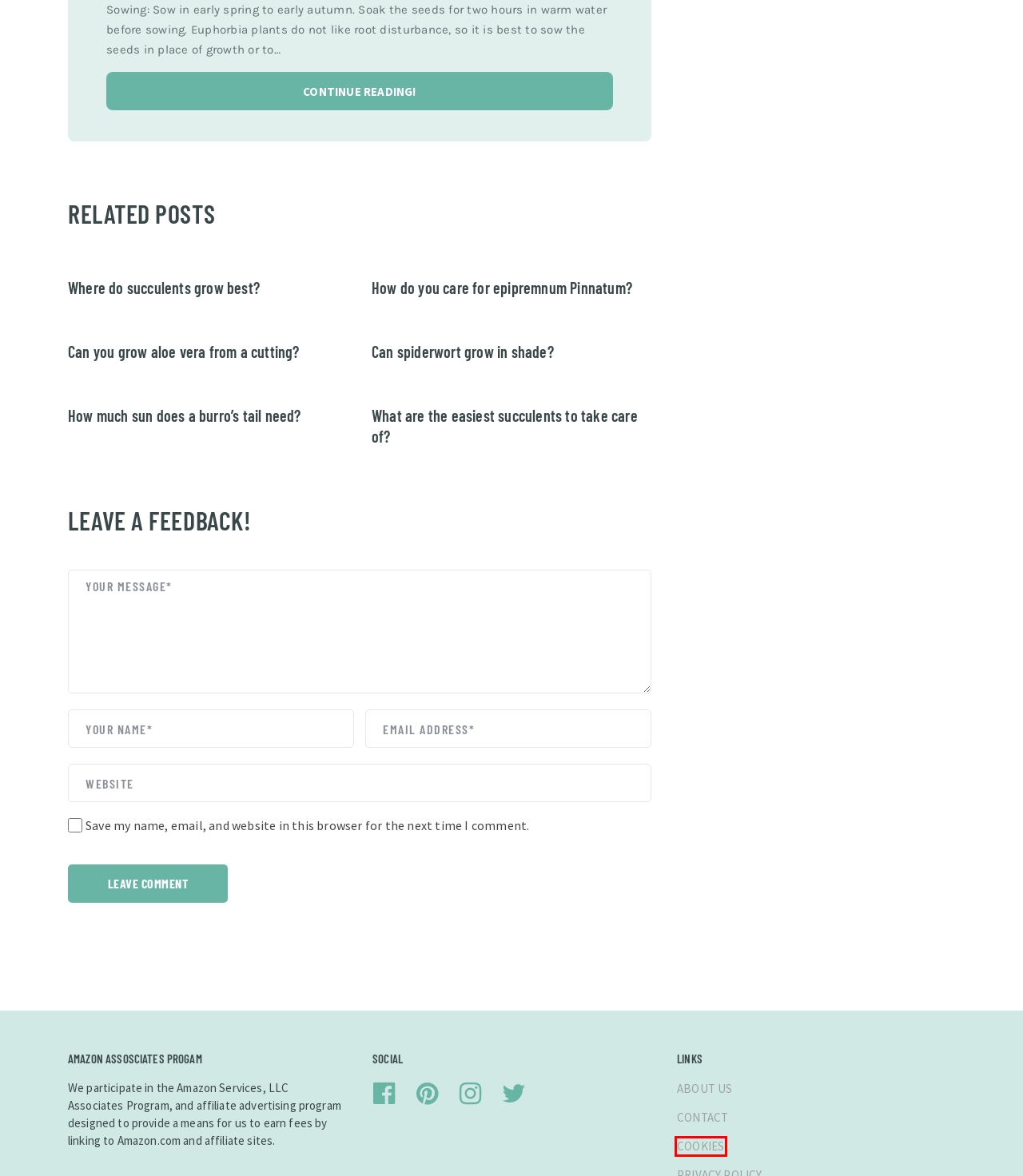Review the screenshot of a webpage which includes a red bounding box around an element. Select the description that best fits the new webpage once the element in the bounding box is clicked. Here are the candidates:
A. About us - Succulents Addiction
B. Contact - Succulents Addiction
C. Cookies - Succulents Addiction
D. What are the easiest succulents to take care of? - Succulents Addiction
E. How much sun does a burro's tail need? - Succulents Addiction
F. Can spiderwort grow in shade? - Succulents Addiction
G. Where do succulents grow best? - Succulents Addiction
H. Can you grow aloe vera from a cutting? - Succulents Addiction

C